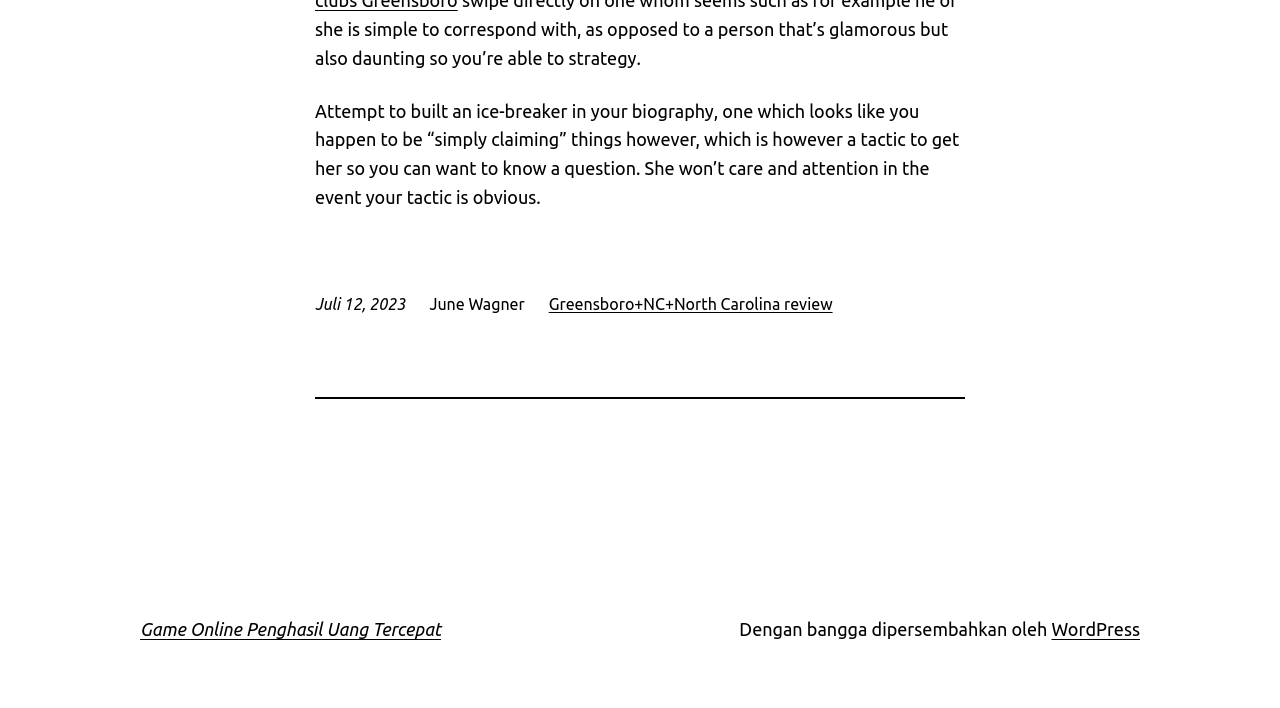What is the purpose of the separator element?
Please provide a comprehensive answer to the question based on the webpage screenshot.

I found the separator element with the bounding box coordinates [0.246, 0.561, 0.754, 0.564] which has an orientation of horizontal. This suggests that its purpose is to separate the content above and below it.